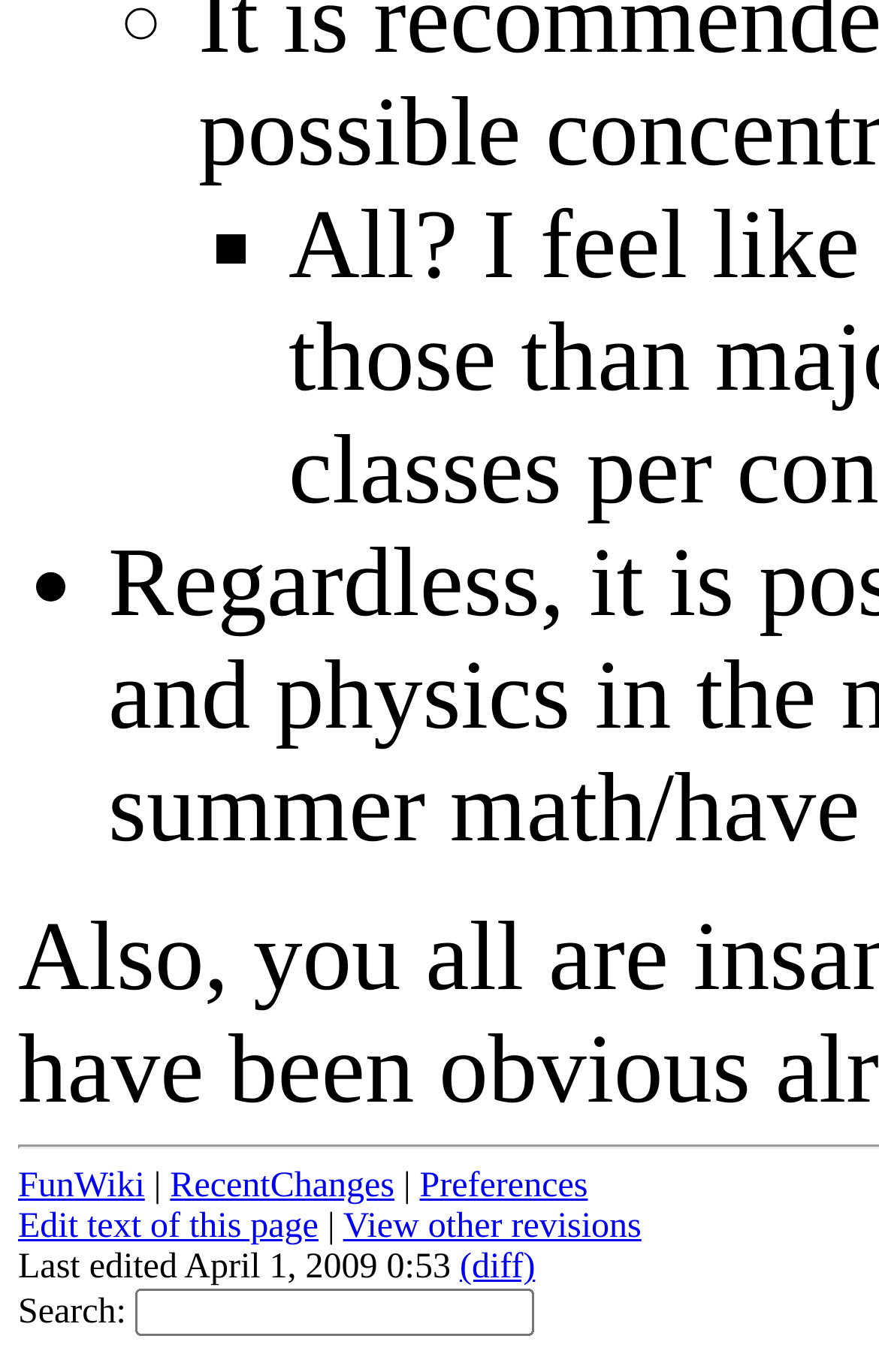When was the page last edited?
Use the screenshot to answer the question with a single word or phrase.

April 1, 2009 0:53